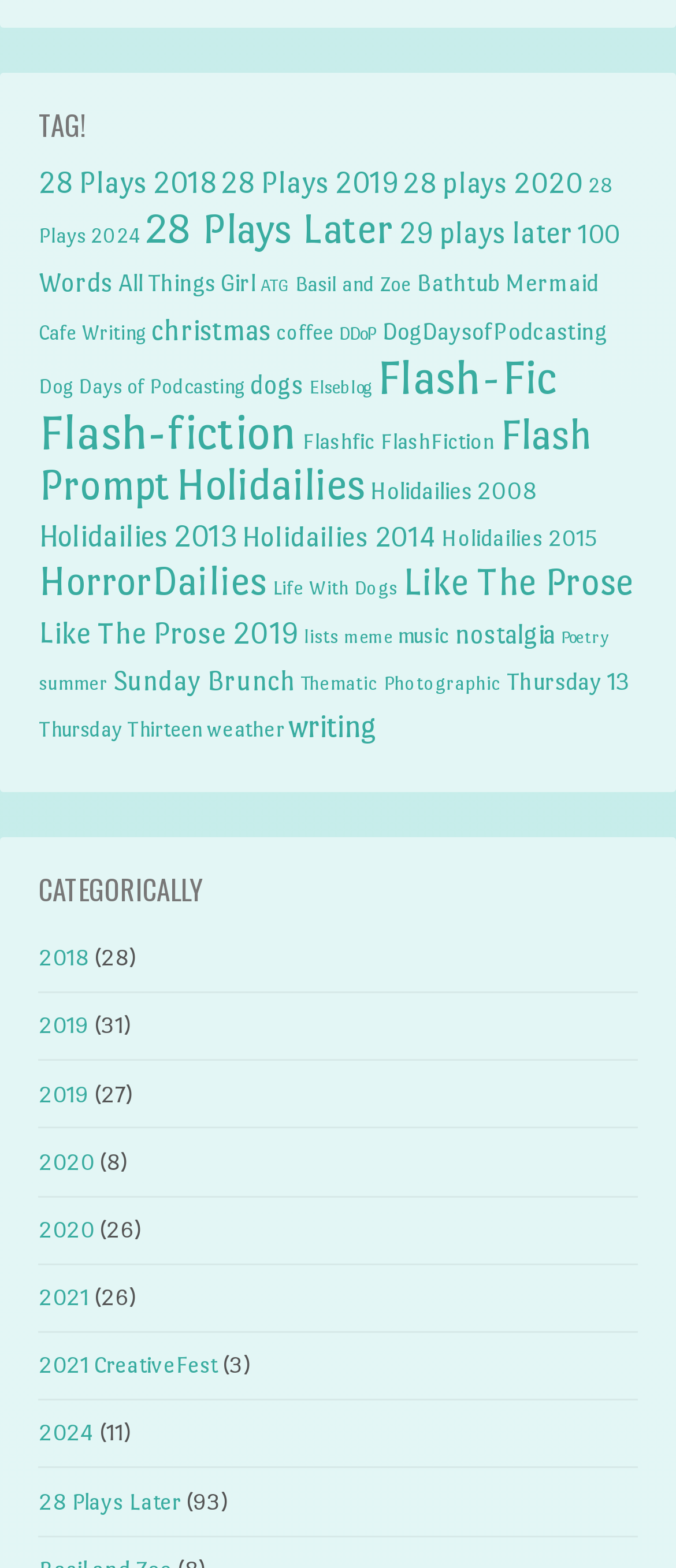How many years are listed under 'CATEGORICALLY'?
Please provide a single word or phrase as the answer based on the screenshot.

5